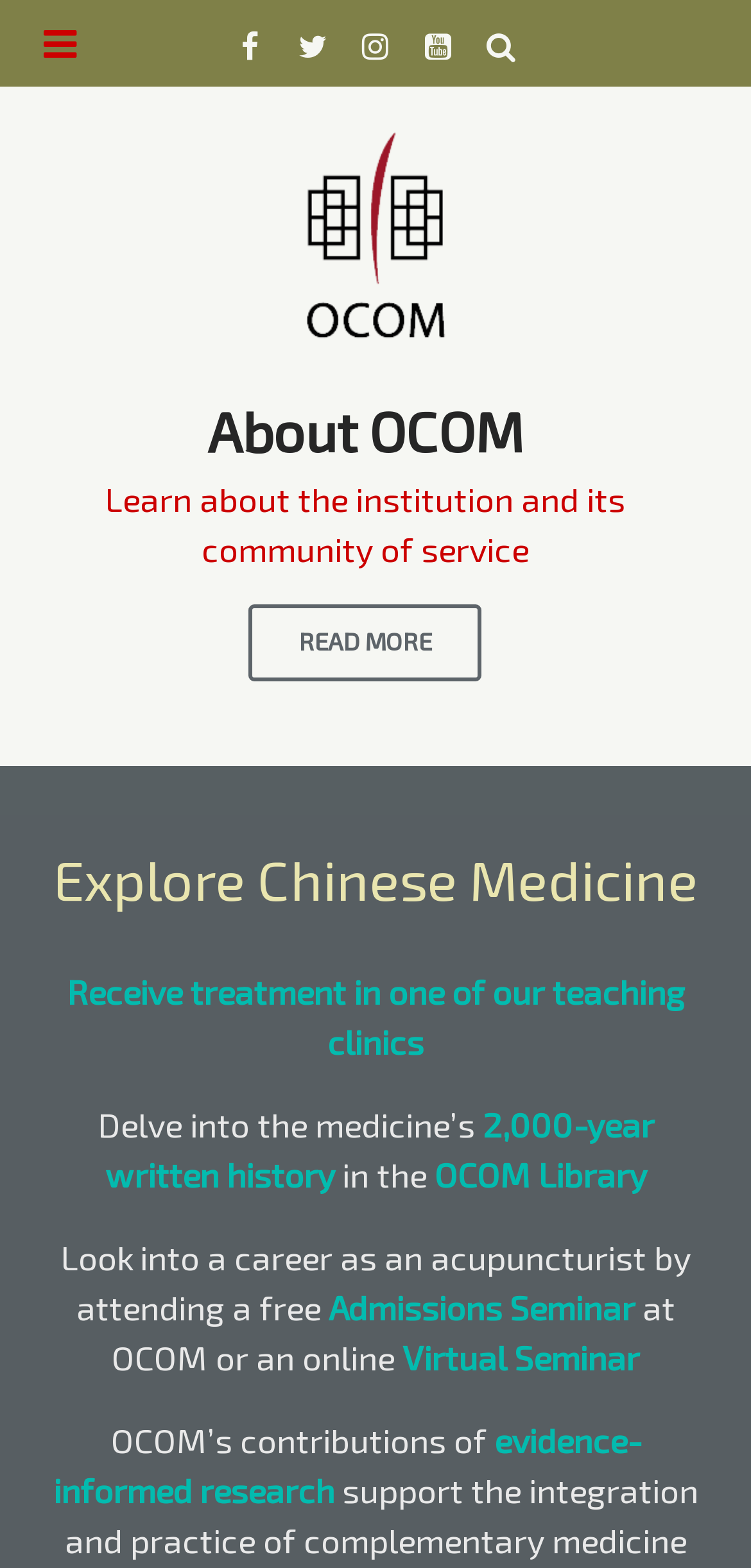How many links are there in the top section?
Please provide a comprehensive answer based on the information in the image.

The top section of the webpage contains five links, which are represented by the Unicode characters '', '', '', '', and ''. These links are positioned at the top of the webpage, as indicated by their y1 and y2 coordinates.